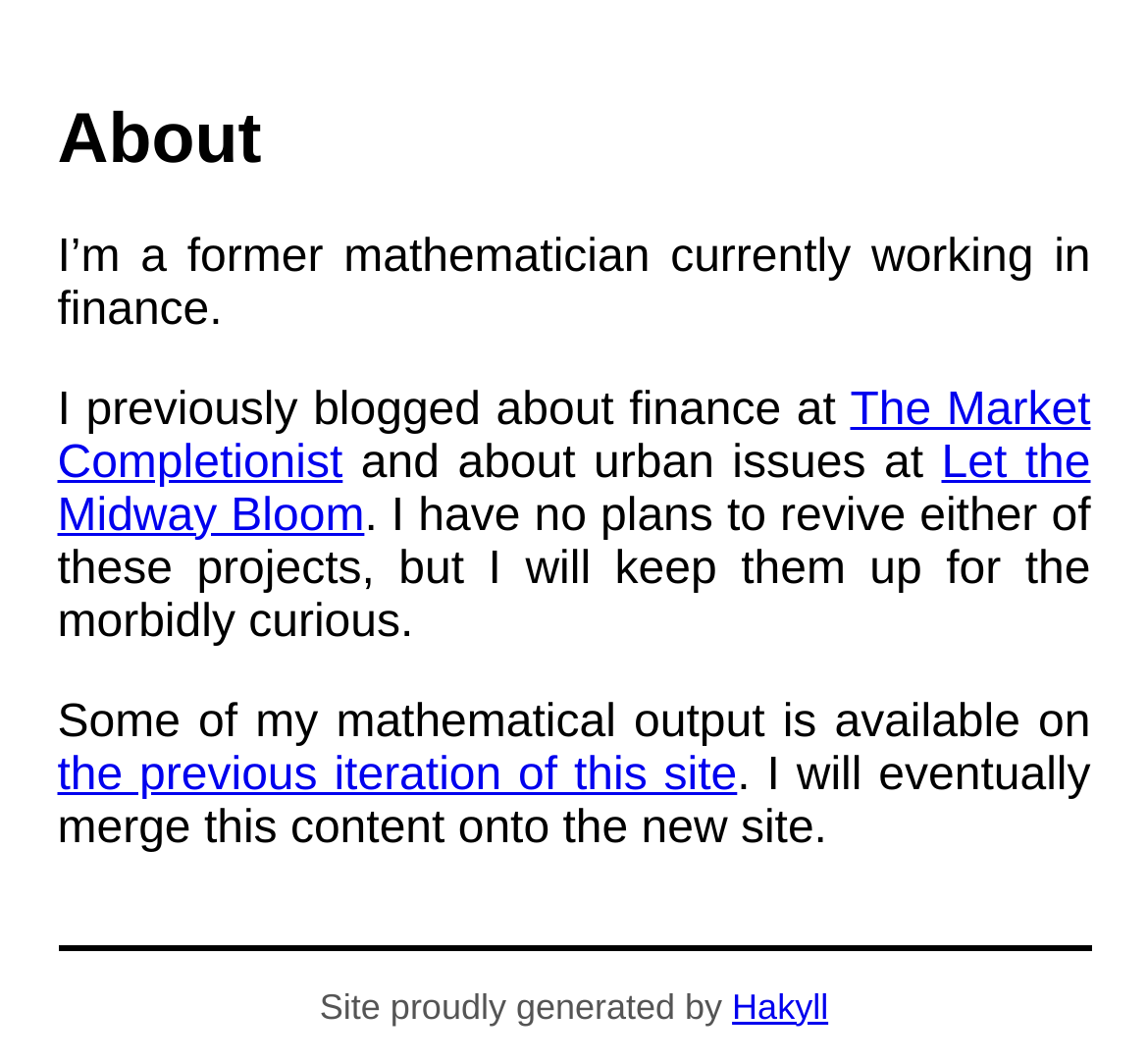Determine the bounding box for the HTML element described here: "Hakyll". The coordinates should be given as [left, top, right, bottom] with each number being a float between 0 and 1.

[0.638, 0.927, 0.721, 0.965]